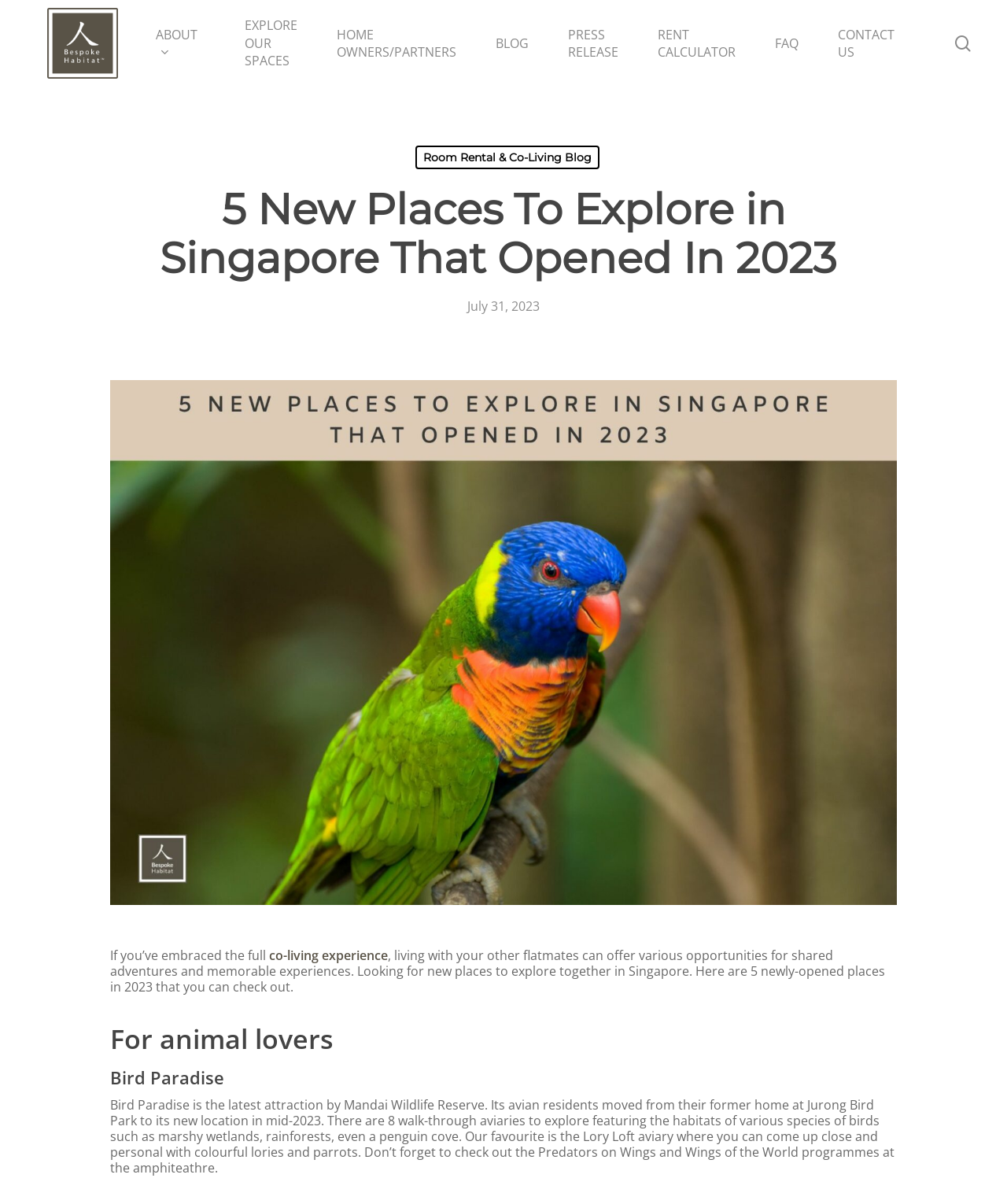Determine the bounding box for the described HTML element: "HOME OWNERS/PARTNERS". Ensure the coordinates are four float numbers between 0 and 1 in the format [left, top, right, bottom].

[0.315, 0.021, 0.473, 0.051]